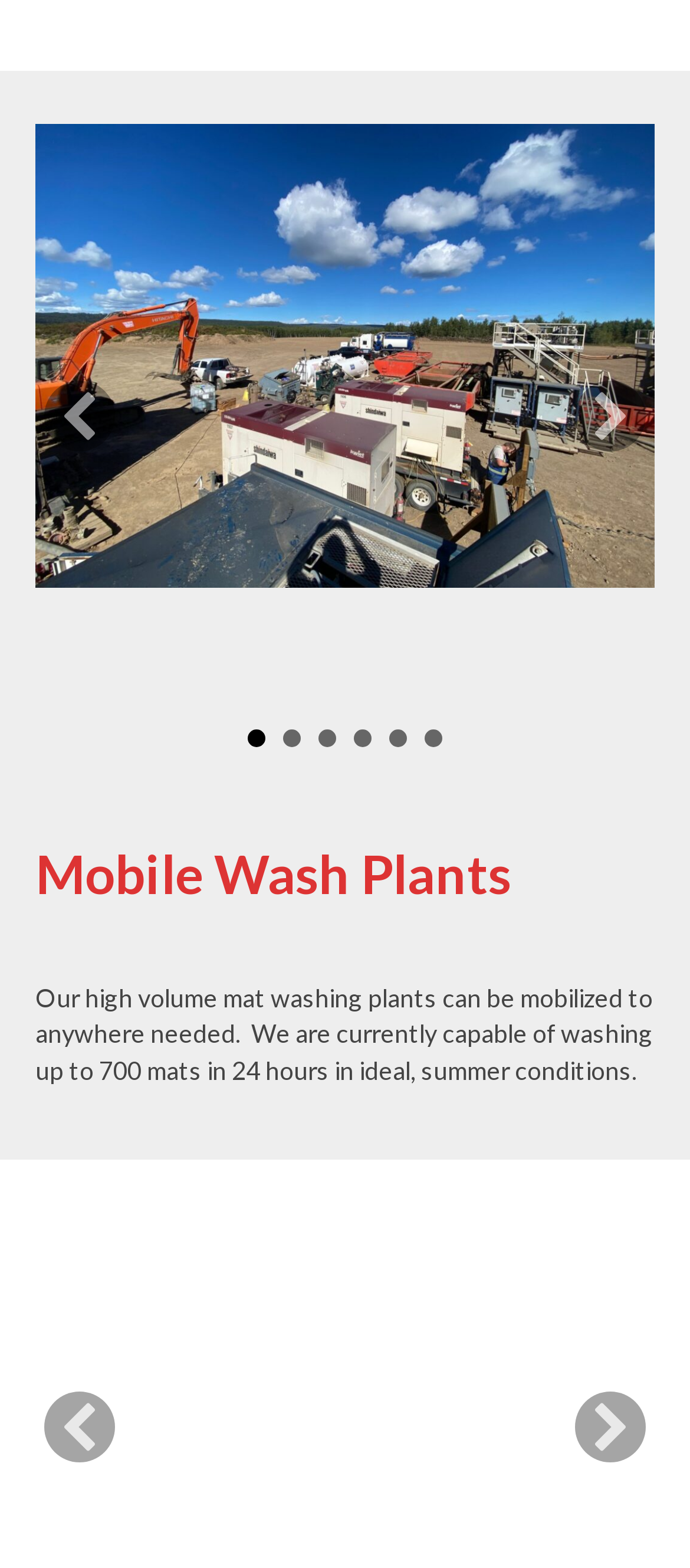Reply to the question with a brief word or phrase: What is the topic of the webpage?

Mobile Wash Plants